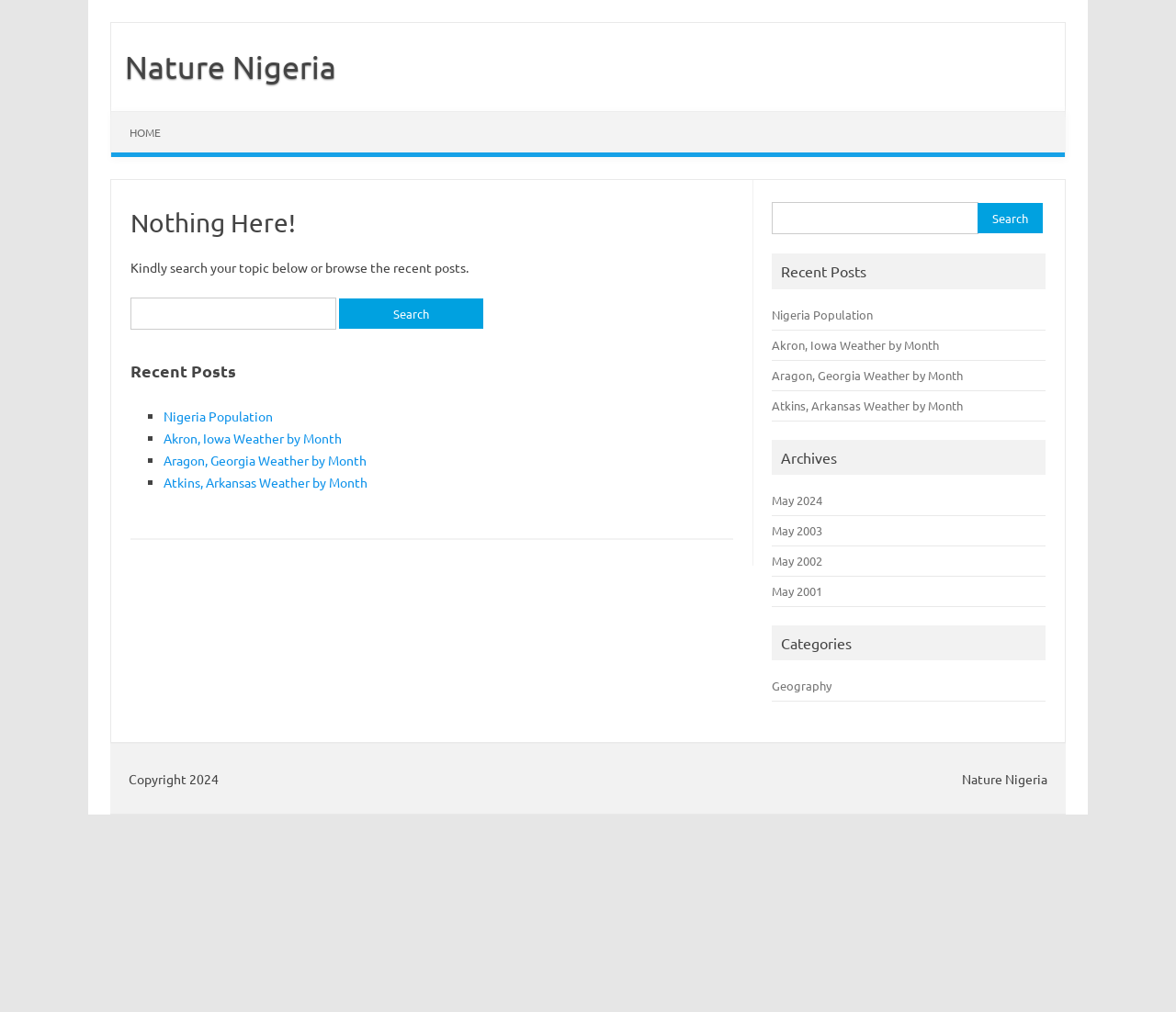Provide the bounding box coordinates, formatted as (top-left x, top-left y, bottom-right x, bottom-right y), with all values being floating point numbers between 0 and 1. Identify the bounding box of the UI element that matches the description: Home

[0.095, 0.111, 0.152, 0.151]